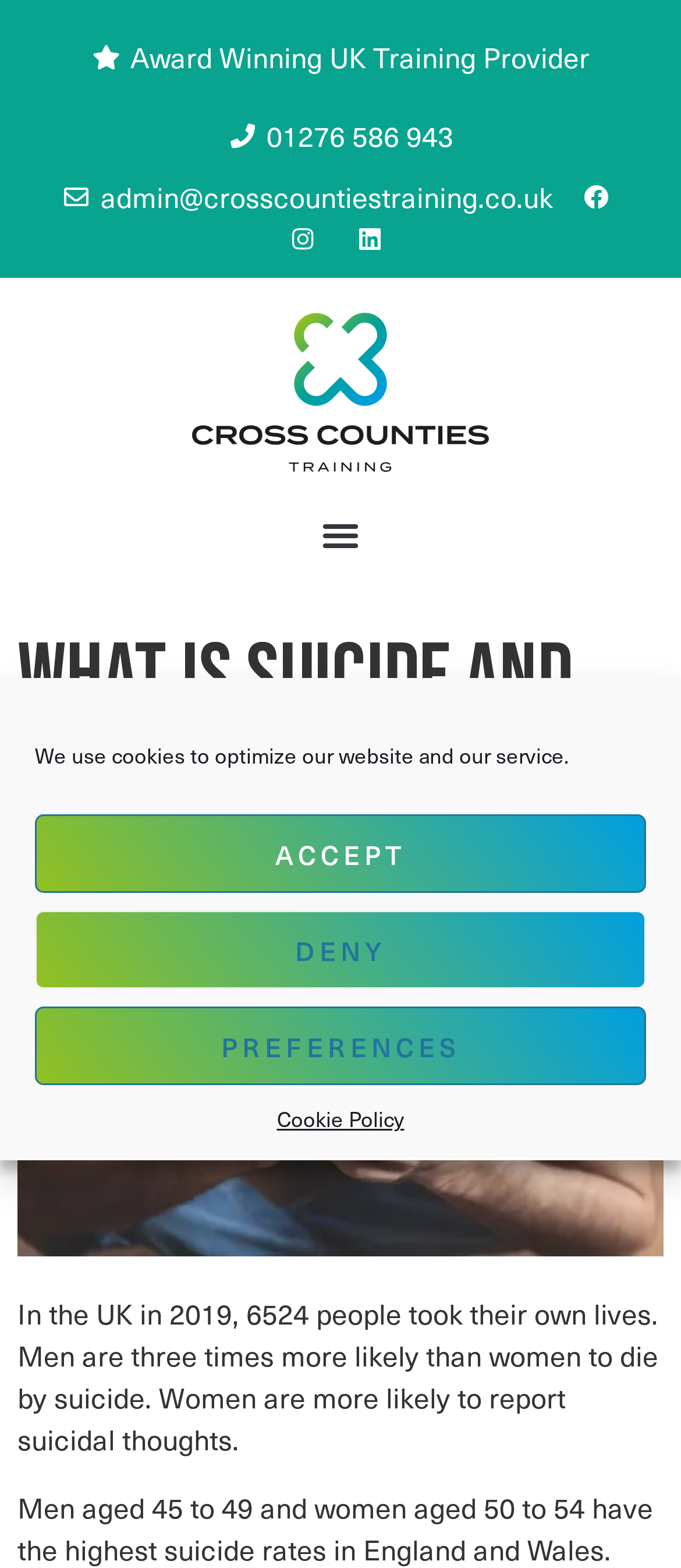How many times are men more likely to die by suicide than women?
Answer the question with a thorough and detailed explanation.

I found this information by reading the static text on the webpage, which states that 'Men are three times more likely than women to die by suicide'.